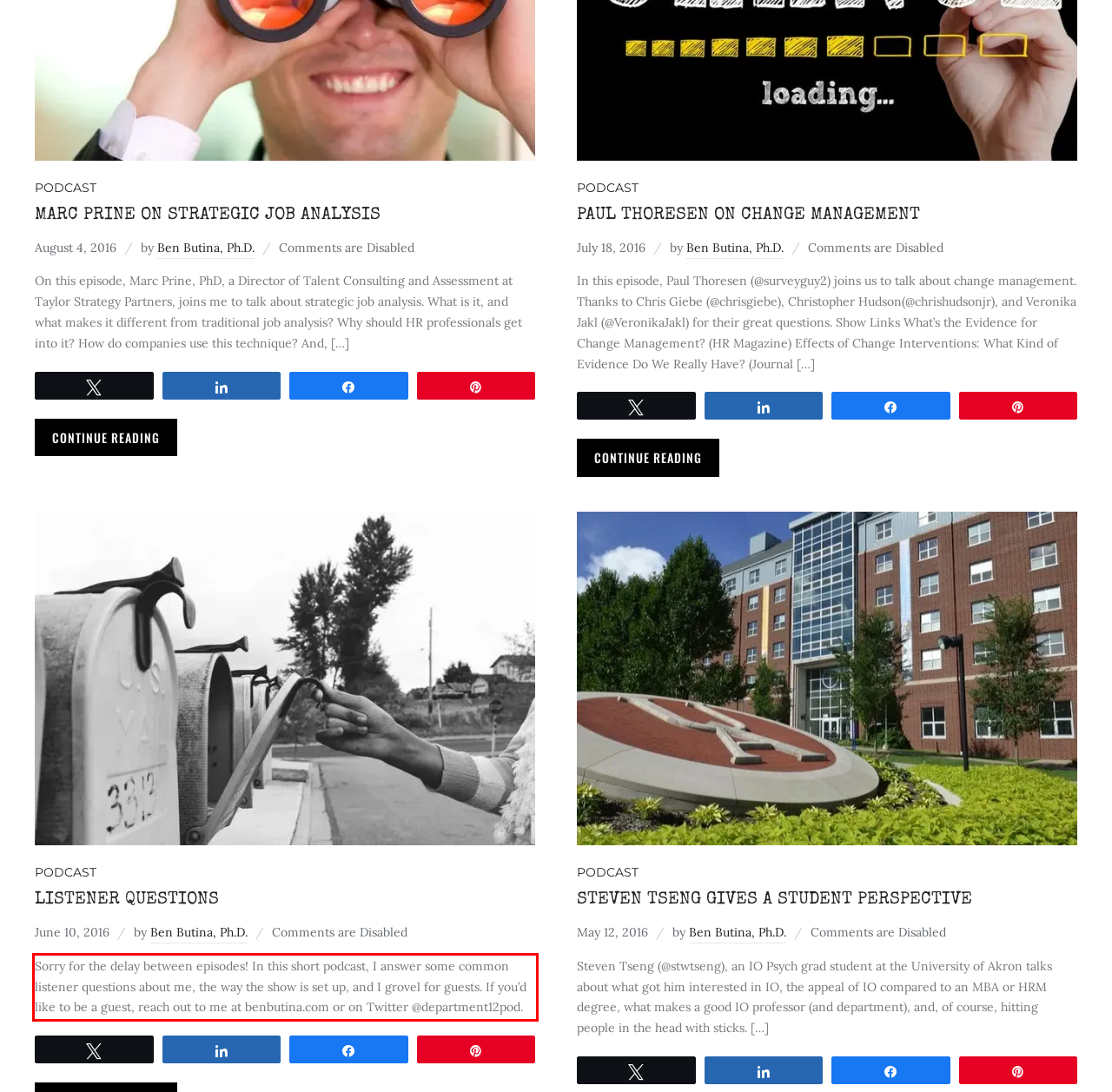Identify the red bounding box in the webpage screenshot and perform OCR to generate the text content enclosed.

Sorry for the delay between episodes! In this short podcast, I answer some common listener questions about me, the way the show is set up, and I grovel for guests. If you’d like to be a guest, reach out to me at benbutina.com or on Twitter @department12pod.